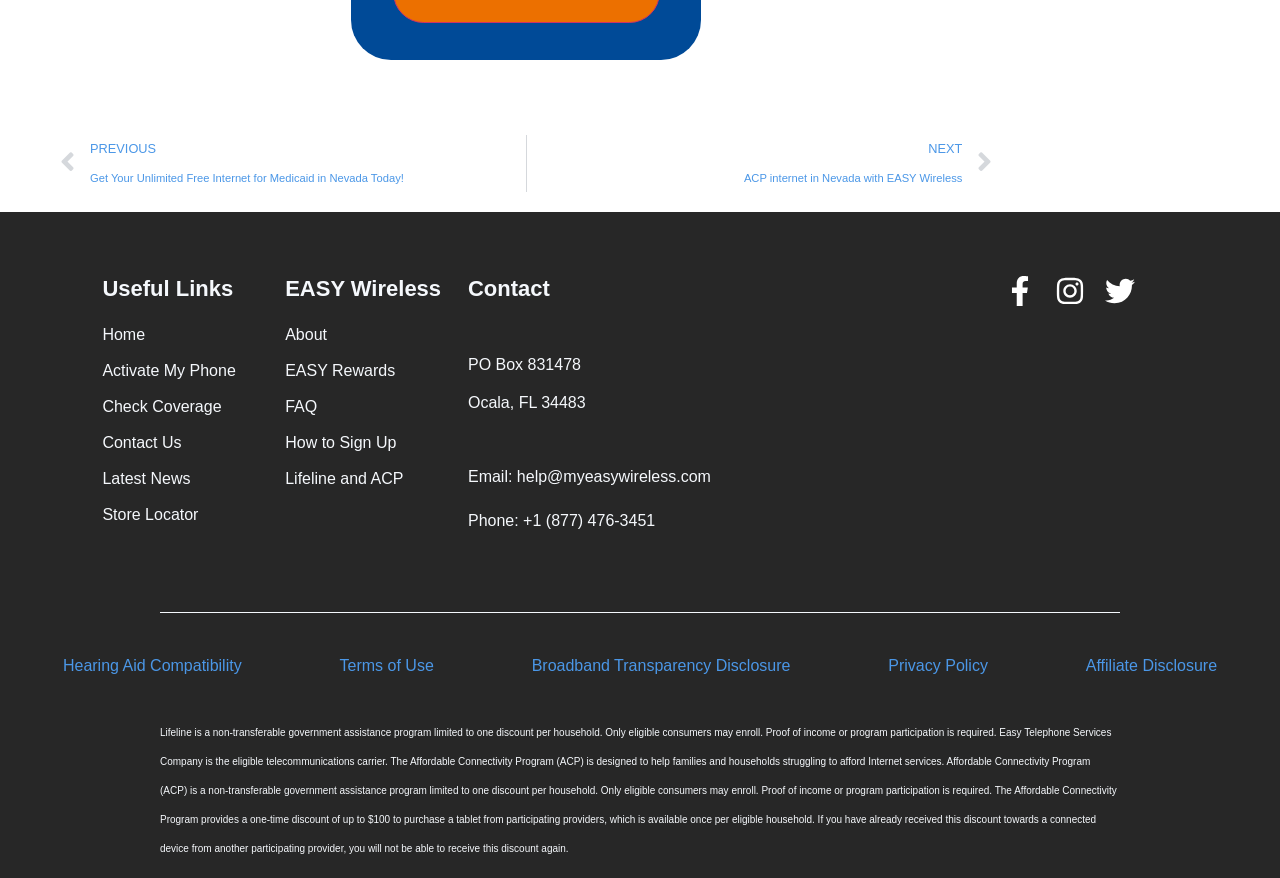Give a one-word or short phrase answer to the question: 
What is the address of the company?

PO Box 831478, Ocala, FL 34483